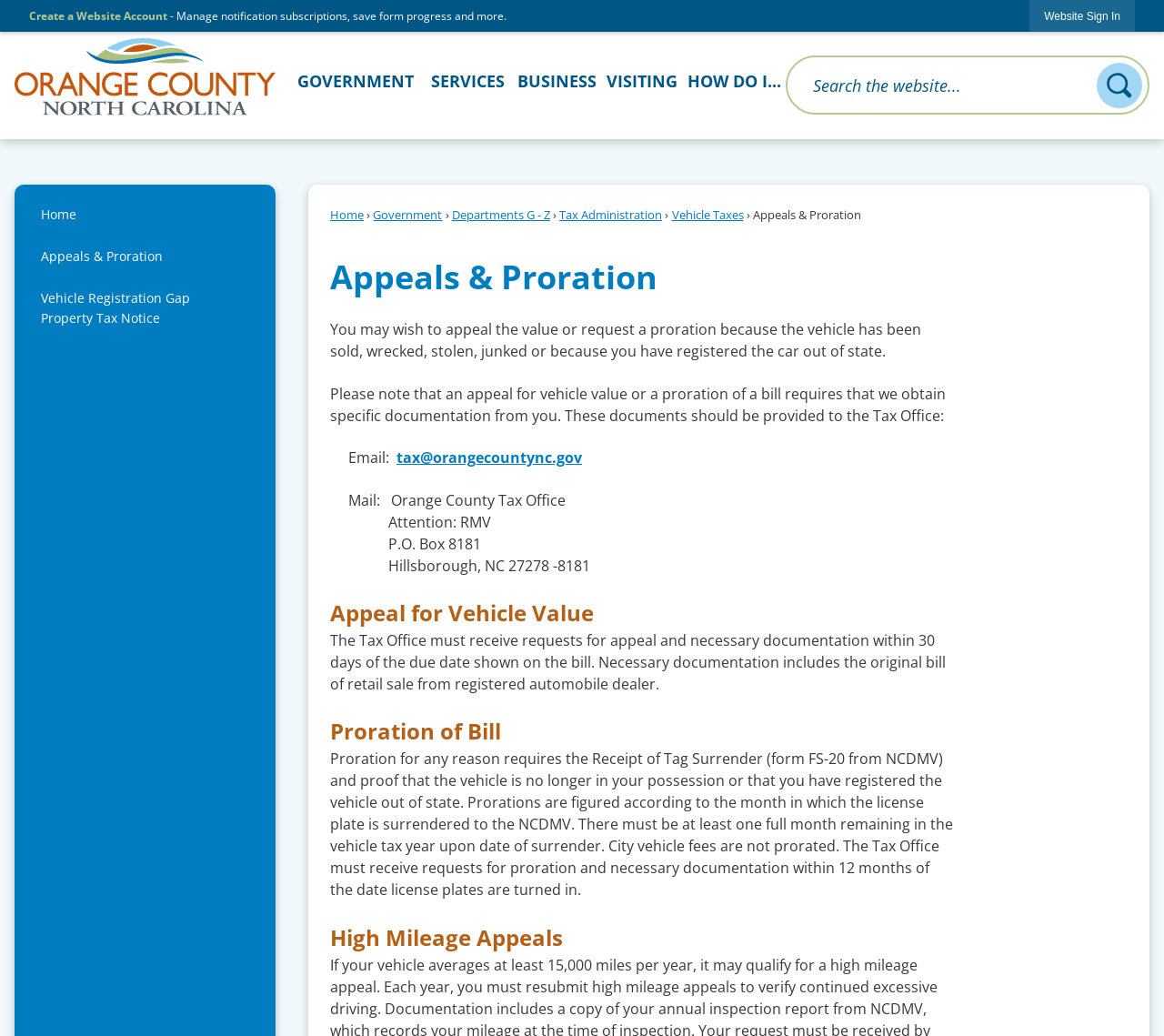Produce an extensive caption that describes everything on the webpage.

The webpage is about the vehicle appeals and proration process for Orange County, NC. At the top, there is a link to "Skip to Main Content" and a button to "Create a Website Account" on the left, with a brief description of its benefits. On the right, there is a button to "Website Sign In". Below this, there is a horizontal menu with links to "Home Page", "Government", "Services", "Business", "Visiting", and "HOW DO I...".

In the main content area, there is a search bar on the right, with a button and an image of a magnifying glass. On the left, there is a vertical menu with links to "Home", "Government", "Departments G - Z", "Tax Administration", "Vehicle Taxes", and "Appeals & Proration".

The main content is divided into sections, each with a heading. The first section is about appeals and proration, explaining that an appeal for vehicle value or a proration of a bill requires specific documentation from the user. The documentation should be provided to the Tax Office via email or mail.

The next section is about appealing for vehicle value, stating that requests for appeal and necessary documentation must be received within 30 days of the due date shown on the bill. The necessary documentation includes the original bill of retail sale from a registered automobile dealer.

The following section is about proration of a bill, explaining that it requires the Receipt of Tag Surrender and proof that the vehicle is no longer in the user's possession or that they have registered the vehicle out of state. Prorations are figured according to the month in which the license plate is surrendered to the NCDMV.

The final section is about high mileage appeals, but it appears to be empty.

Throughout the page, there are several static text elements and links providing additional information and resources.